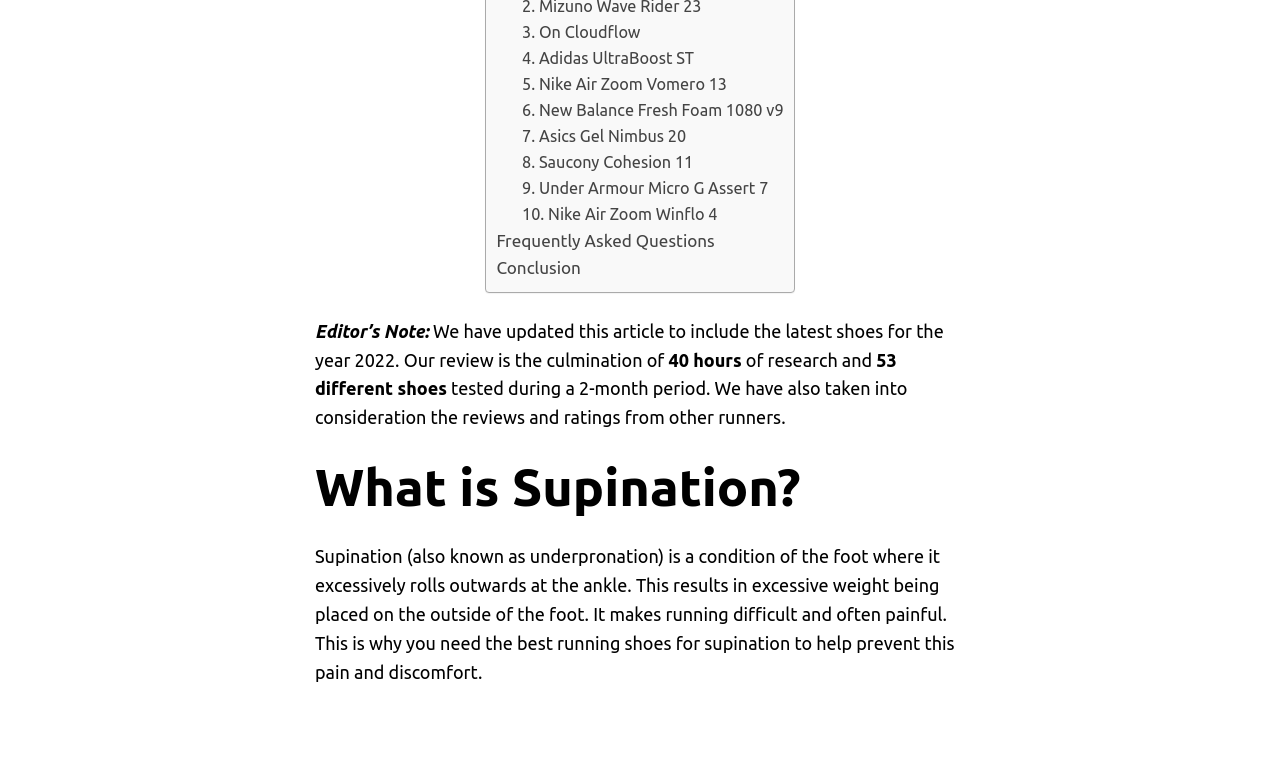Find the bounding box coordinates of the element's region that should be clicked in order to follow the given instruction: "Learn about what is supination". The coordinates should consist of four float numbers between 0 and 1, i.e., [left, top, right, bottom].

[0.246, 0.584, 0.754, 0.664]